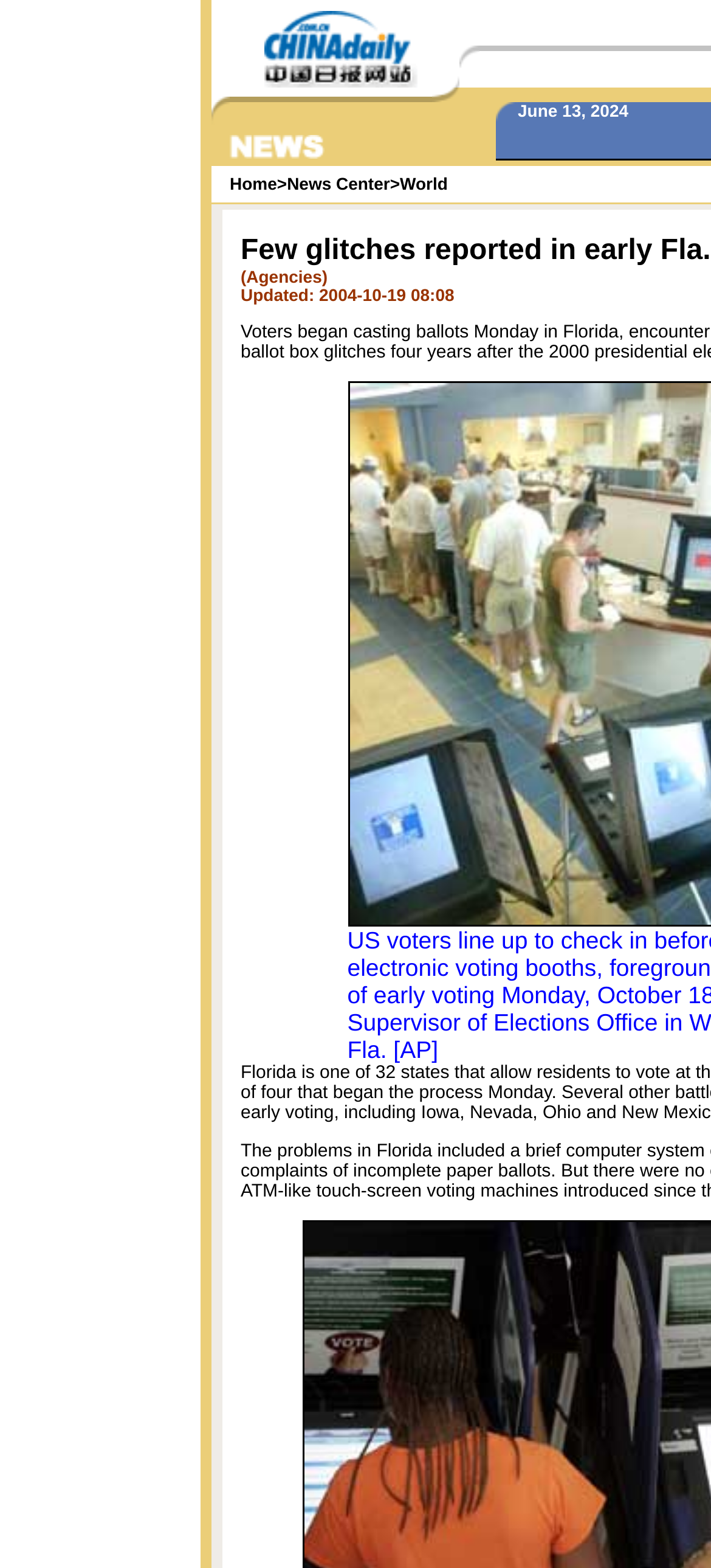Provide a thorough description of this webpage.

This webpage appears to be a news article page, with a focus on early voting in Florida. The page is divided into several sections, with a prominent image at the top left corner. There are multiple tables with various images and links scattered throughout the page.

At the top, there is a row of images and links, including a "News Center" and "World" link. Below this, there is a large table with multiple cells, each containing an image. Some of these images are small and appear to be icons or buttons, while others are larger and may be related to the news article.

The main content of the page is divided into several sections, with headings and paragraphs of text. The text appears to discuss early voting in Florida, with mentions of glitches and other issues. There are also several images and links scattered throughout the content, including a large image that takes up most of the width of the page.

At the bottom of the page, there is another row of images and links, including a "News Center" link. The page also has a number of small images and icons scattered throughout, which may be related to social media or other features.

Overall, the page appears to be a news article page with a focus on early voting in Florida, featuring a mix of text, images, and links.